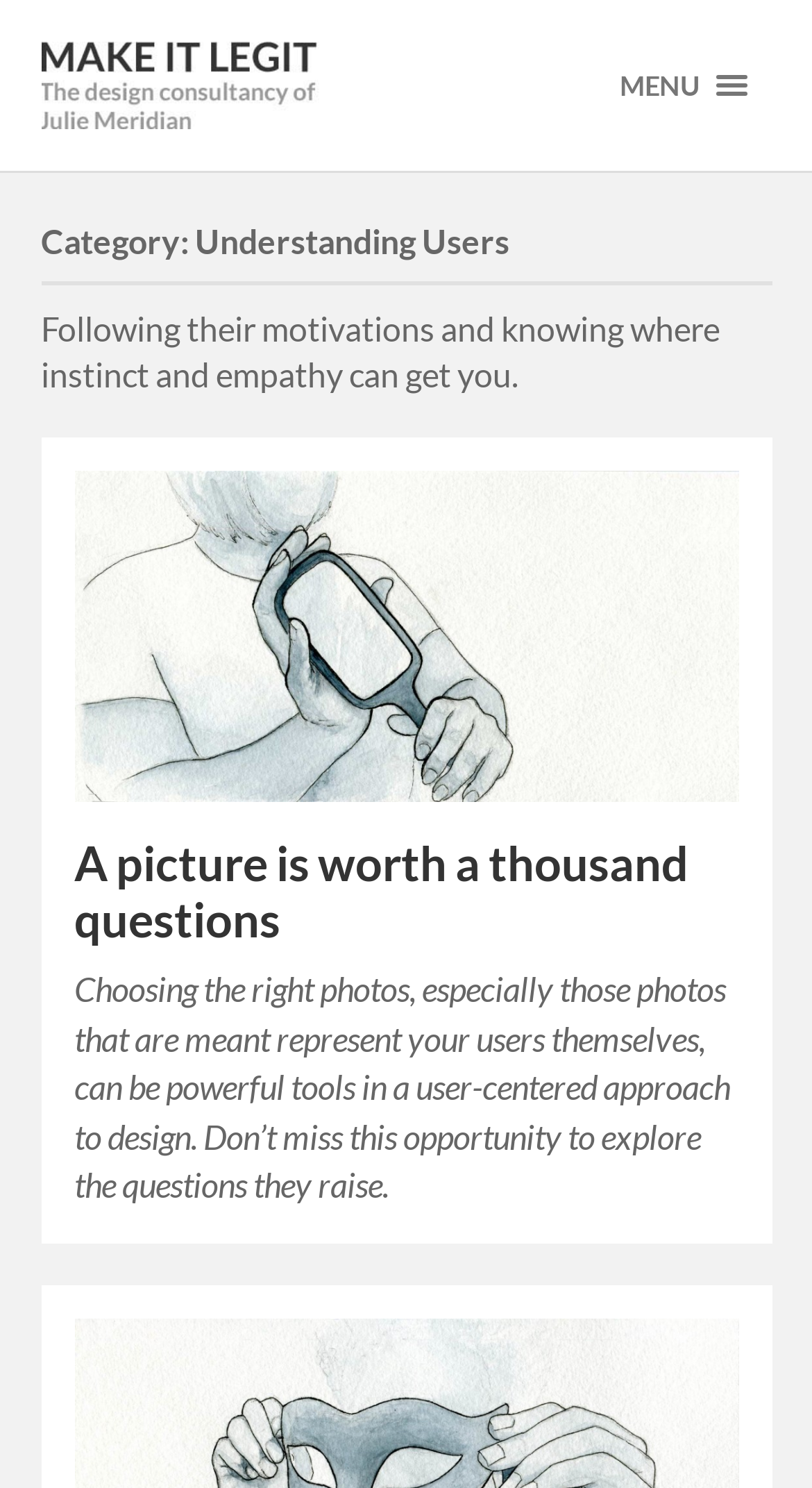Answer the question briefly using a single word or phrase: 
What is the main topic discussed in the webpage?

User-centered design